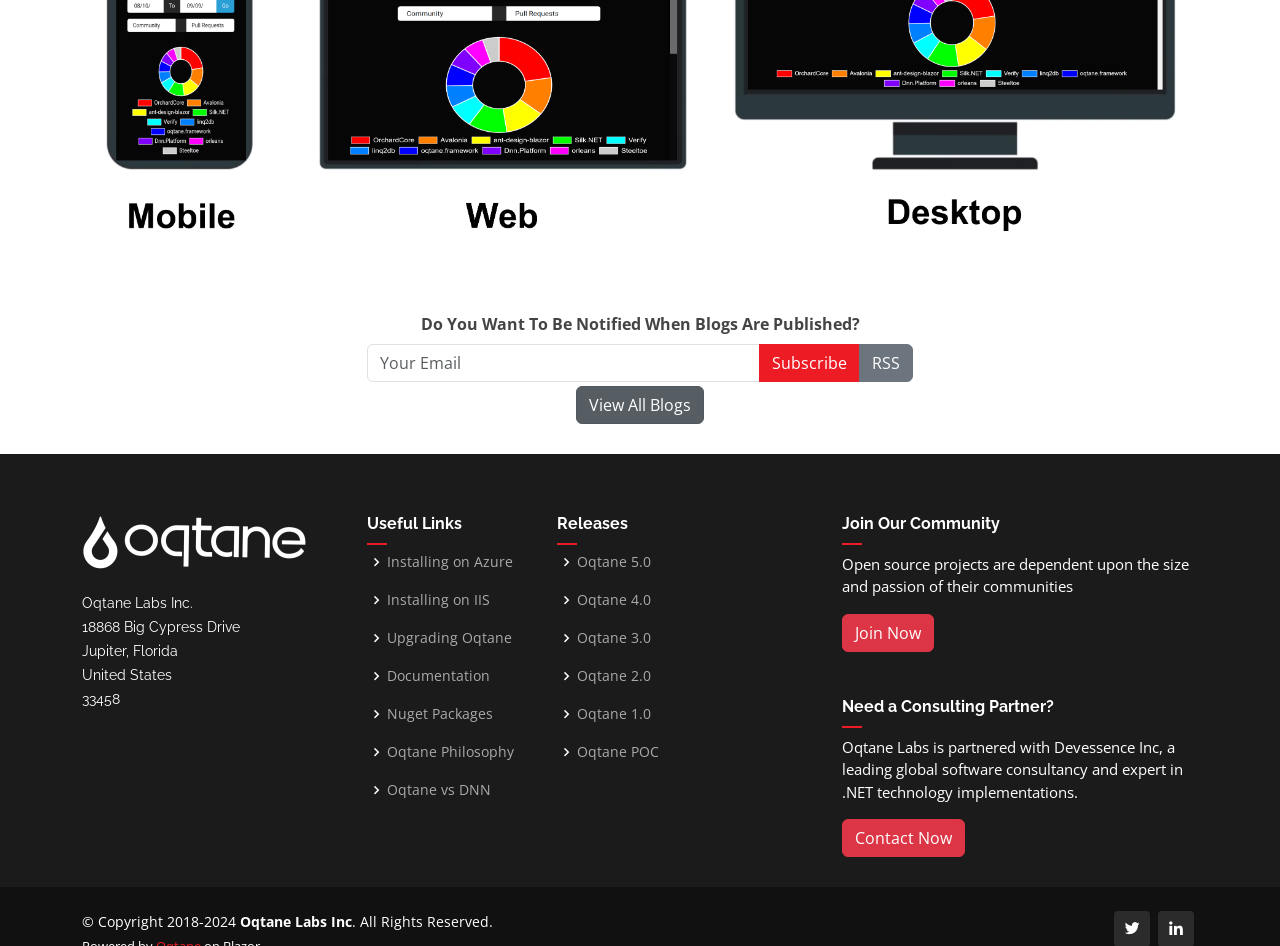How many versions of Oqtane are listed?
Provide a concise answer using a single word or phrase based on the image.

6